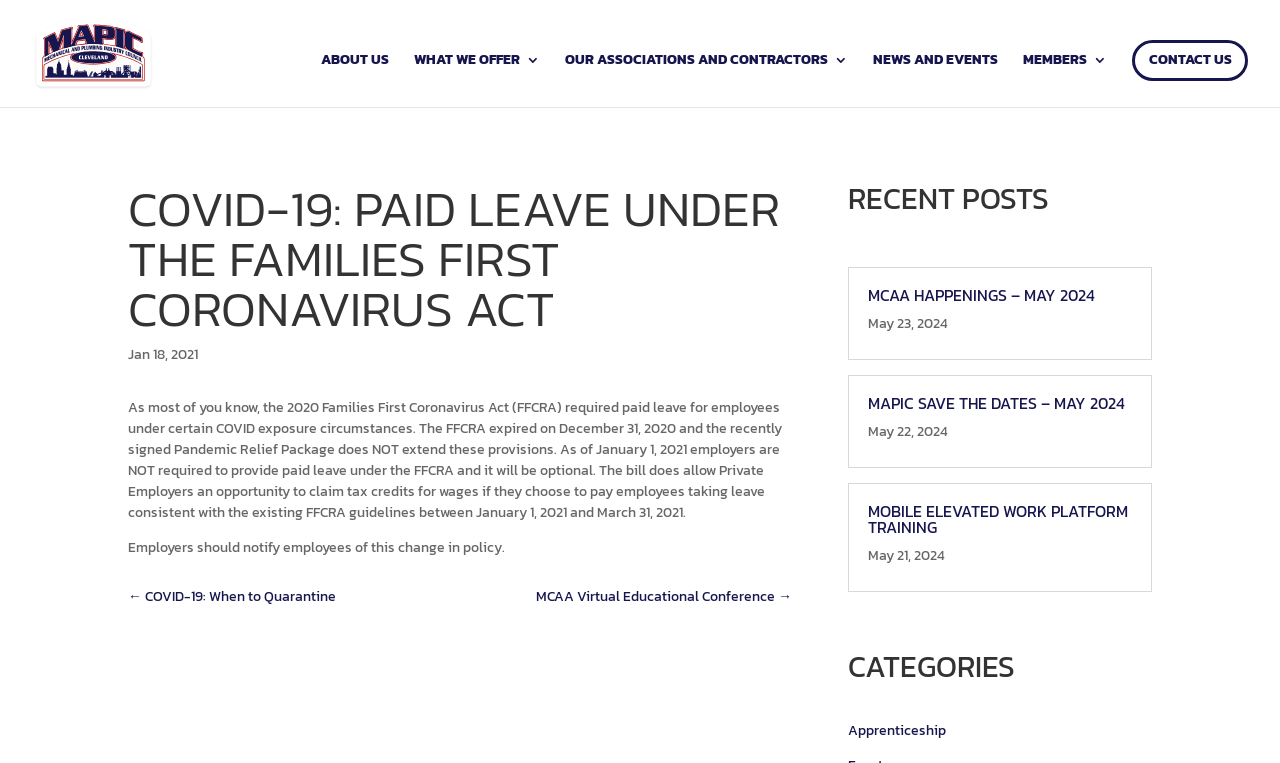Identify the bounding box coordinates for the region to click in order to carry out this instruction: "visit Mechanical & Plumbing Industry Council". Provide the coordinates using four float numbers between 0 and 1, formatted as [left, top, right, bottom].

[0.026, 0.055, 0.173, 0.082]